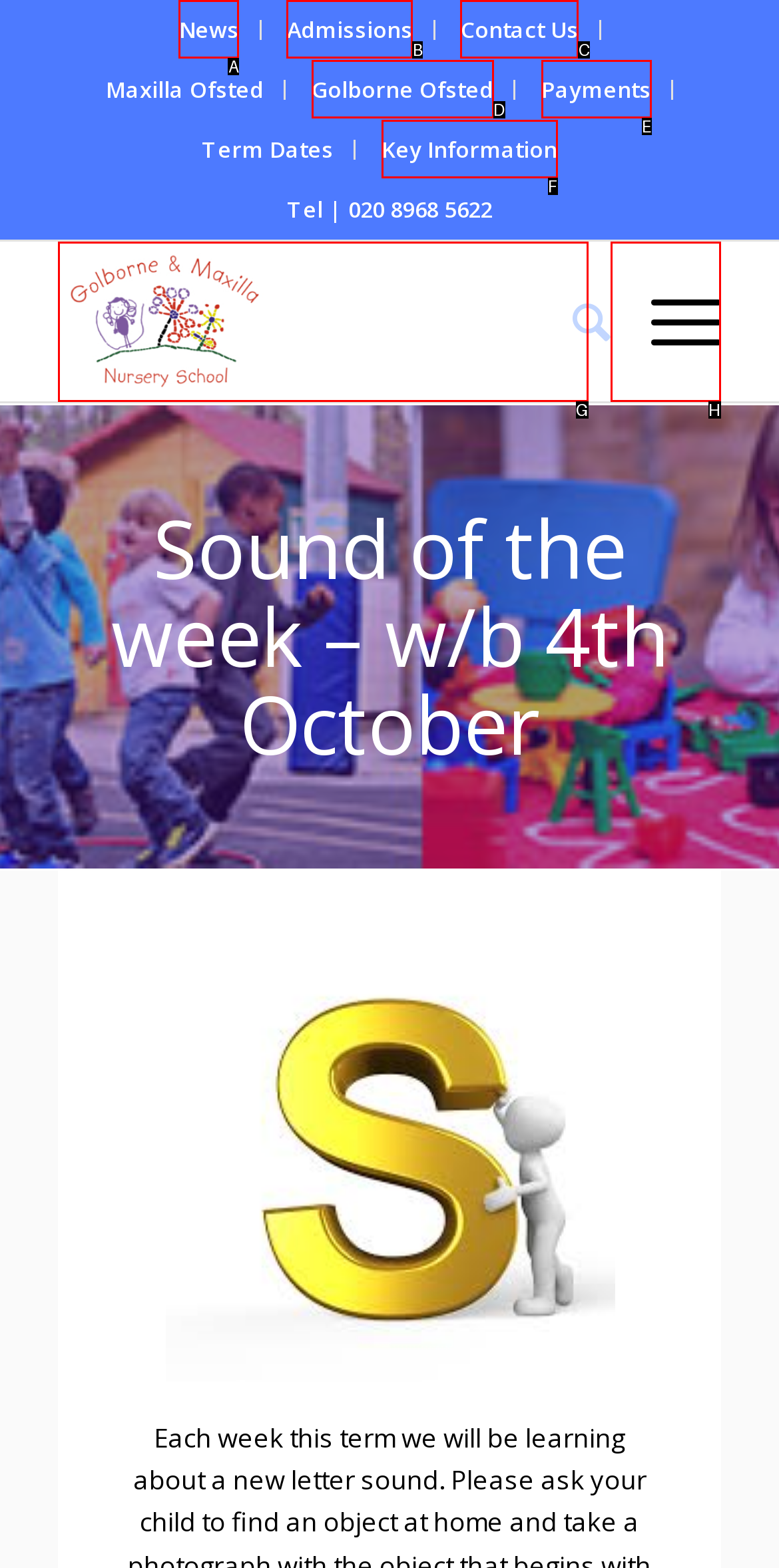Determine the option that aligns with this description: aria-label="Golborne & Maxilla Children's Centre"
Reply with the option's letter directly.

G